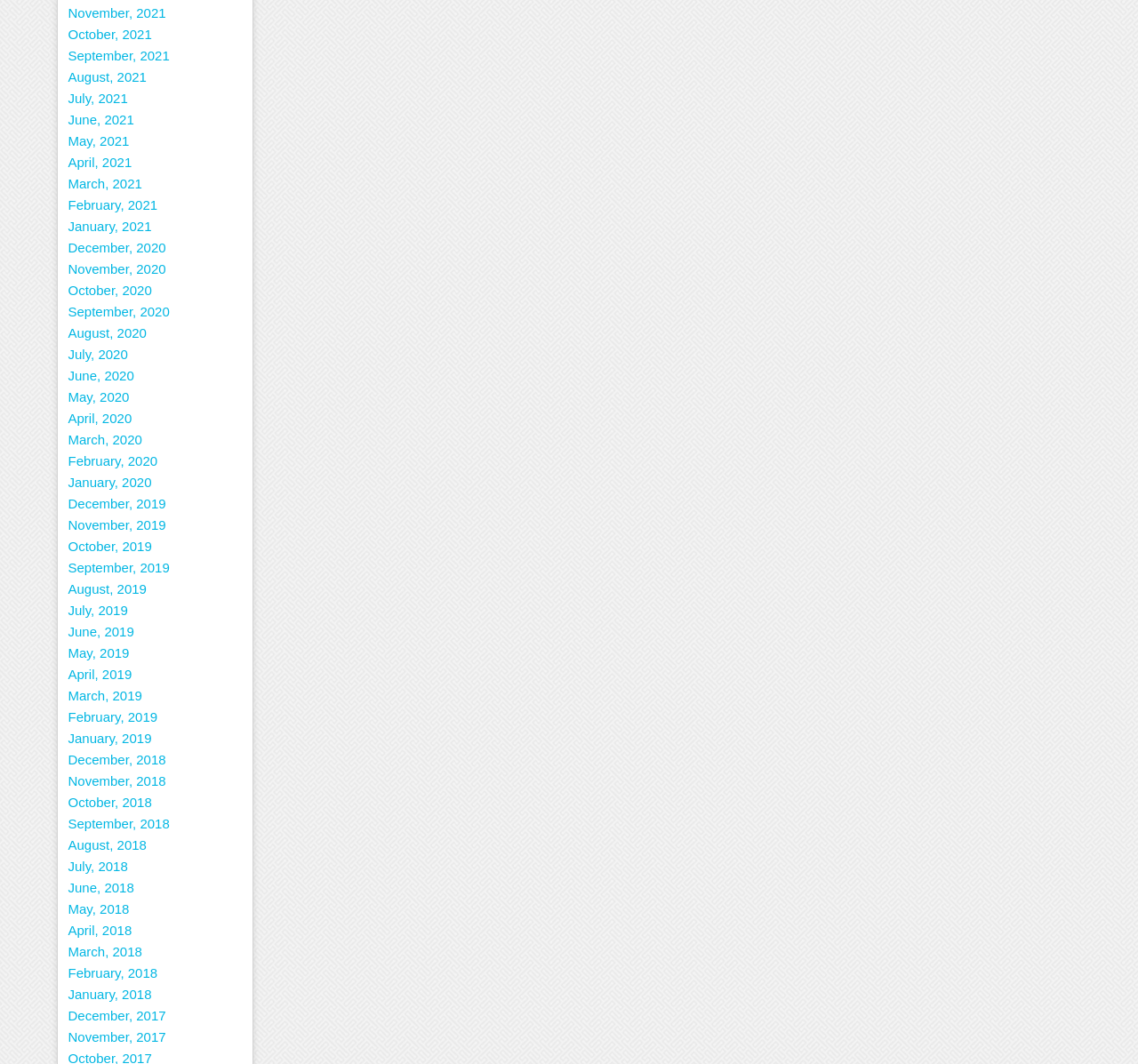Find and provide the bounding box coordinates for the UI element described here: "December, 2019". The coordinates should be given as four float numbers between 0 and 1: [left, top, right, bottom].

[0.06, 0.465, 0.146, 0.482]